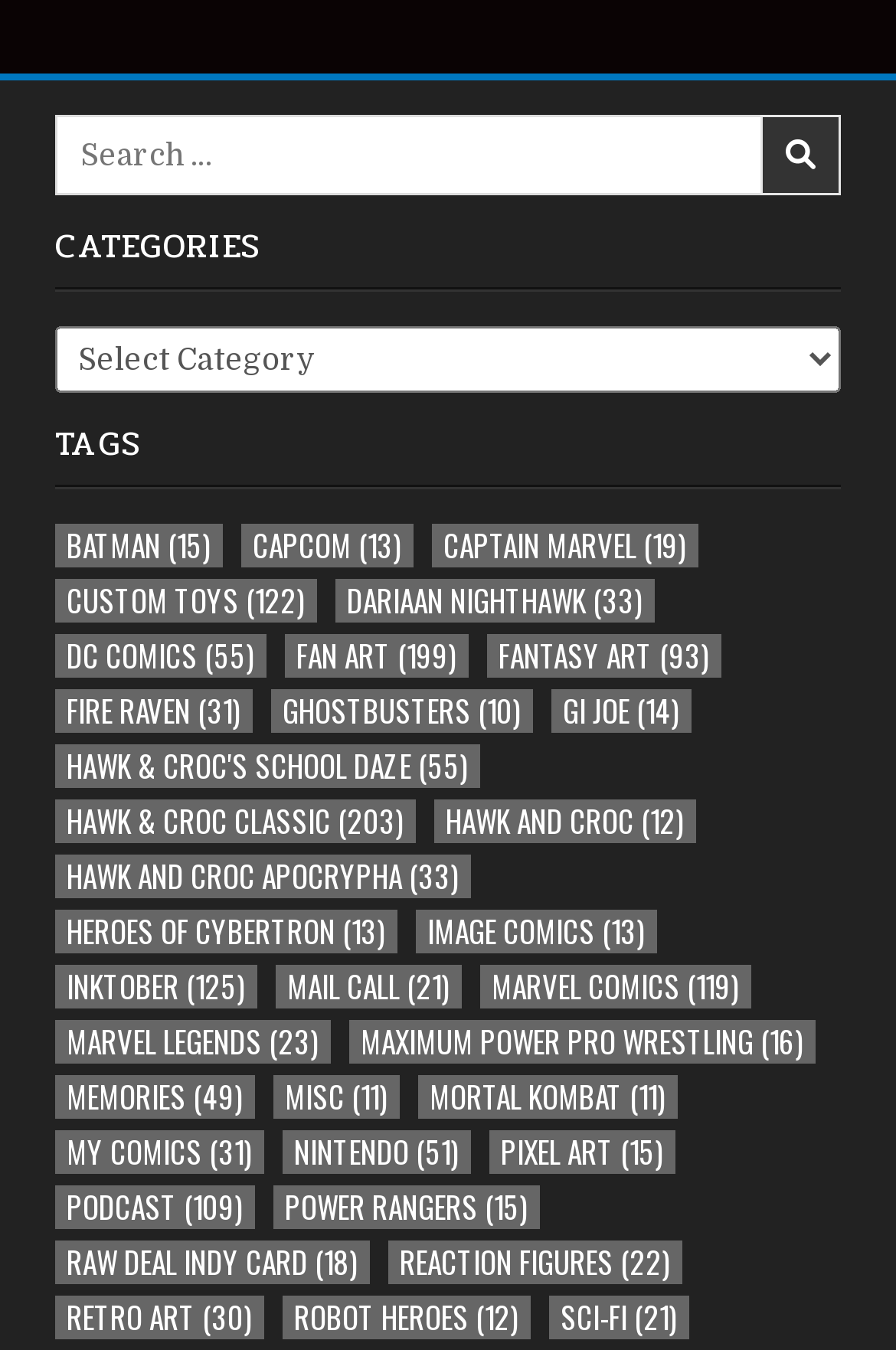Respond to the following query with just one word or a short phrase: 
What is the icon on the search button?

